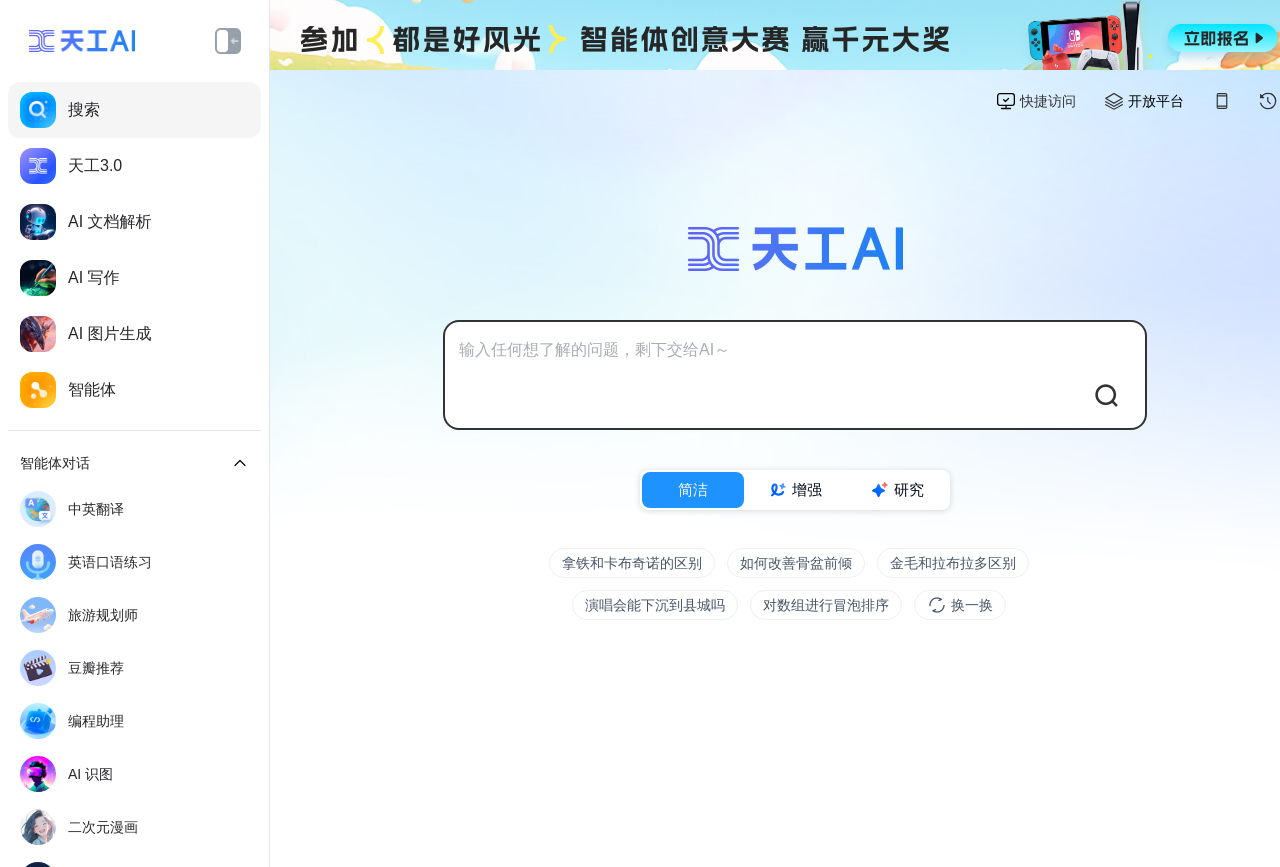Provide the bounding box coordinates of the UI element that matches the description: "天工3.0".

[0.006, 0.159, 0.204, 0.224]